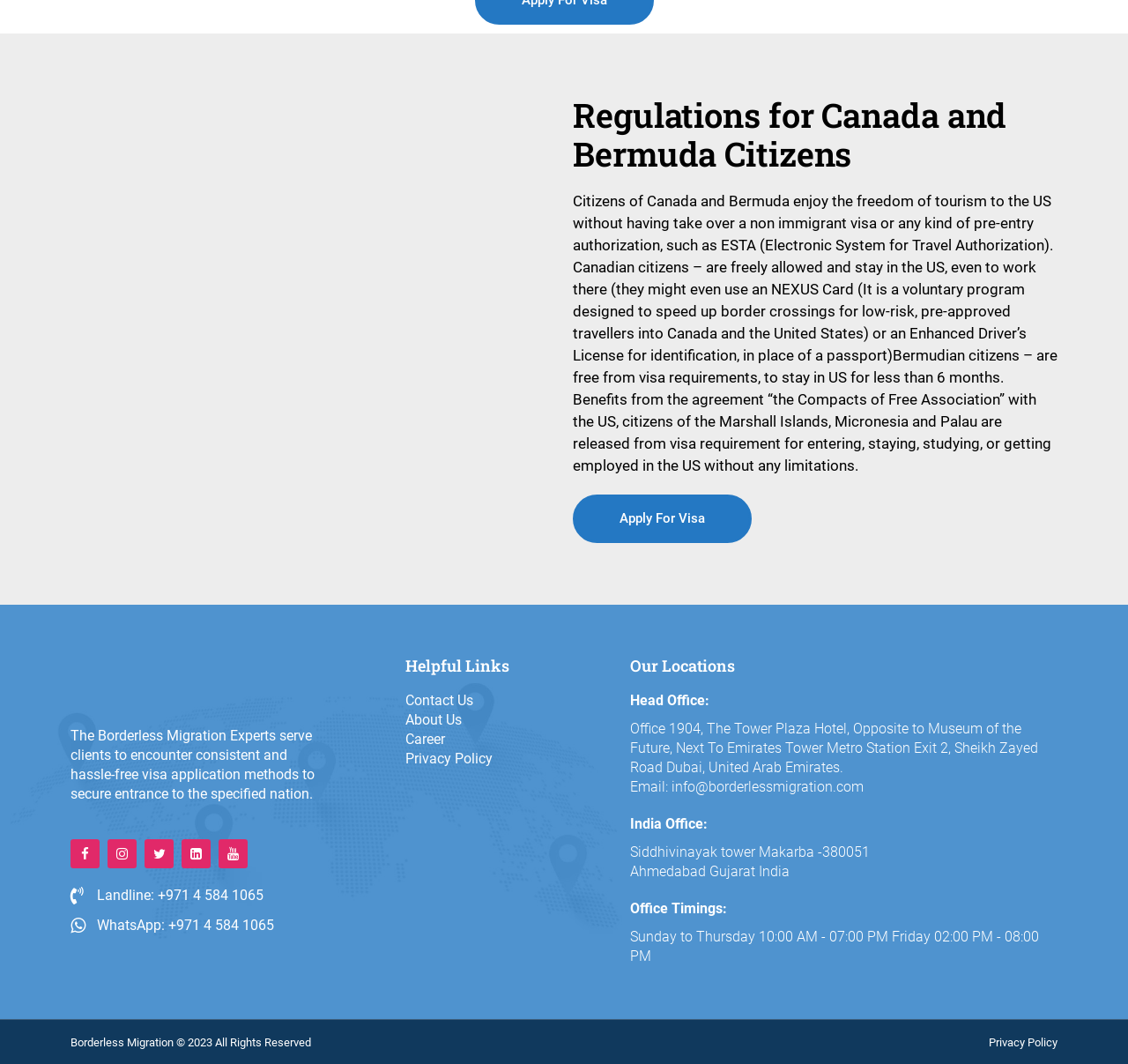Please specify the bounding box coordinates of the element that should be clicked to execute the given instruction: 'Read the Privacy Policy'. Ensure the coordinates are four float numbers between 0 and 1, expressed as [left, top, right, bottom].

[0.877, 0.973, 0.938, 0.986]